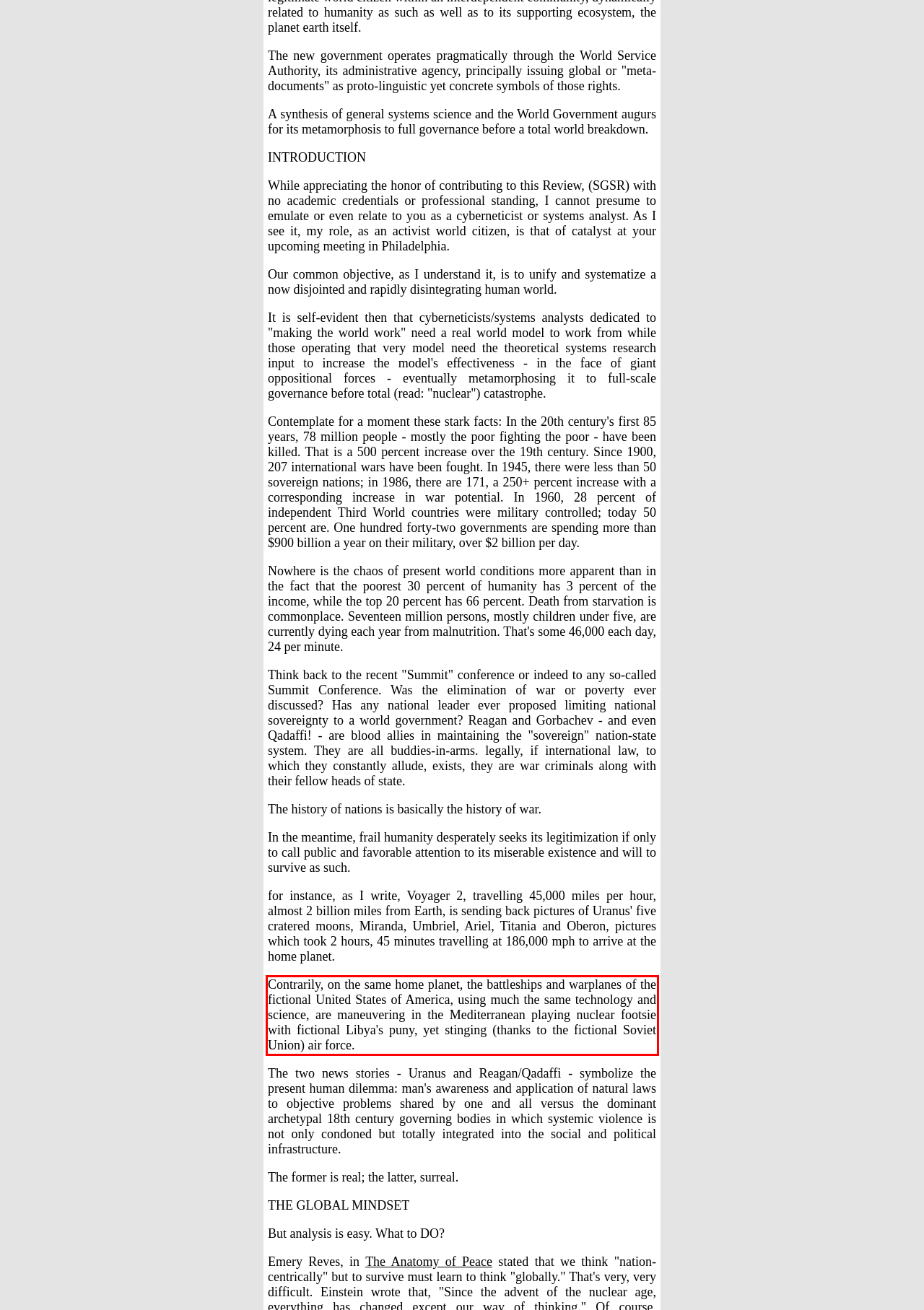You are given a screenshot with a red rectangle. Identify and extract the text within this red bounding box using OCR.

Contrarily, on the same home planet, the battleships and warplanes of the fictional United States of America, using much the same technology and science, are maneuvering in the Mediterranean playing nuclear footsie with fictional Libya's puny, yet stinging (thanks to the fictional Soviet Union) air force.